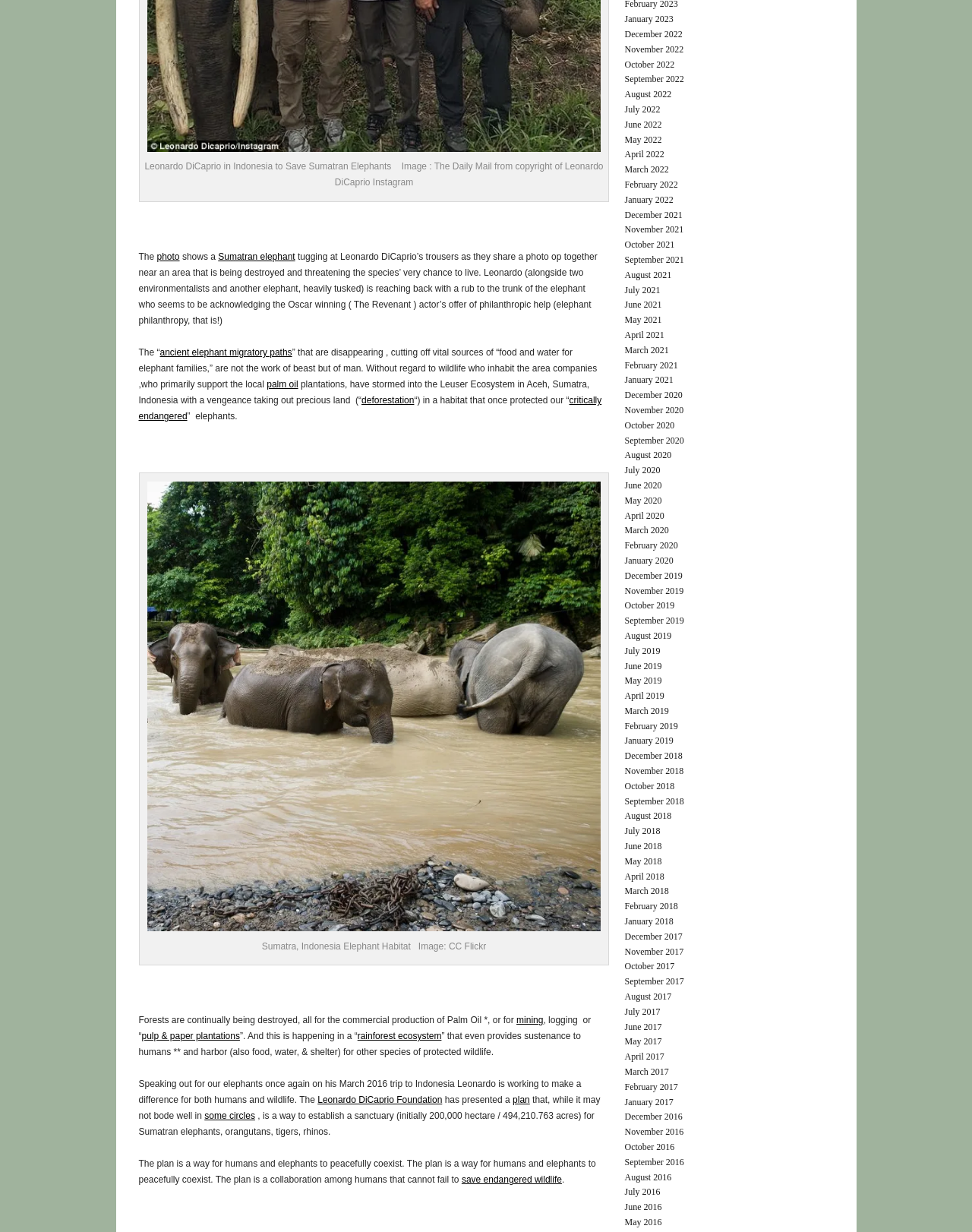Locate the bounding box coordinates of the item that should be clicked to fulfill the instruction: "Explore the plan to save endangered wildlife".

[0.475, 0.953, 0.578, 0.962]